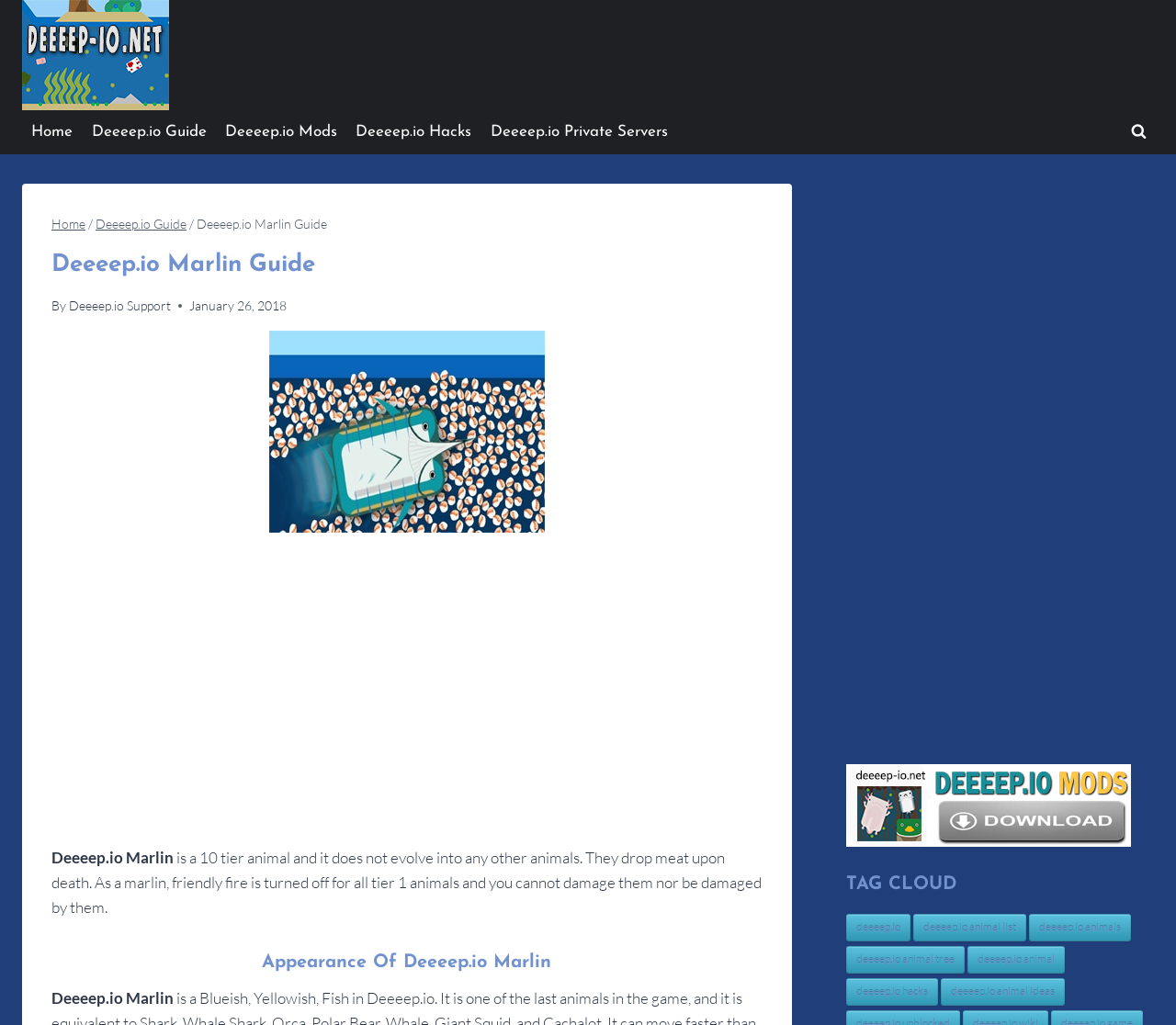Can you identify the bounding box coordinates of the clickable region needed to carry out this instruction: 'View the 'Deeeep.io Marlin Guide''? The coordinates should be four float numbers within the range of 0 to 1, stated as [left, top, right, bottom].

[0.044, 0.241, 0.648, 0.276]